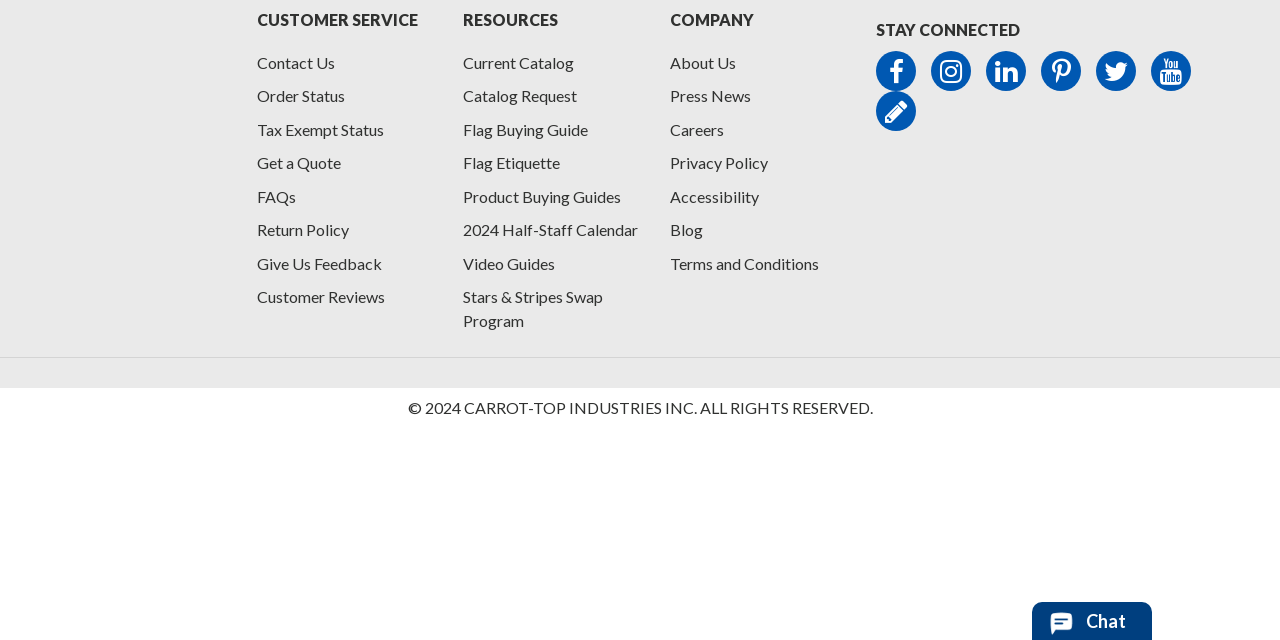Given the webpage screenshot, identify the bounding box of the UI element that matches this description: "Catalog Request".

[0.362, 0.069, 0.451, 0.098]